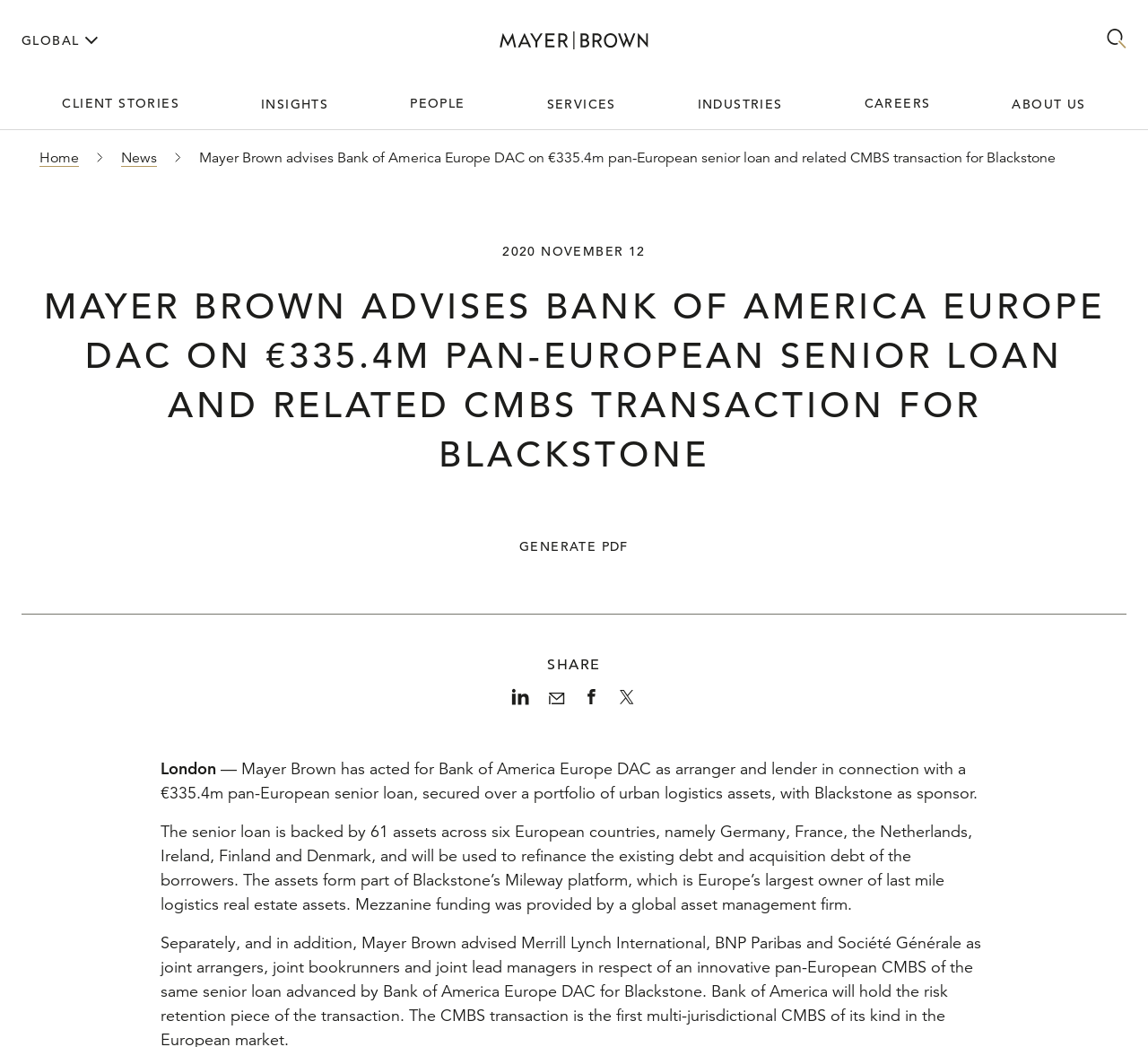Locate the bounding box coordinates of the UI element described by: "Global". Provide the coordinates as four float numbers between 0 and 1, formatted as [left, top, right, bottom].

[0.019, 0.027, 0.083, 0.05]